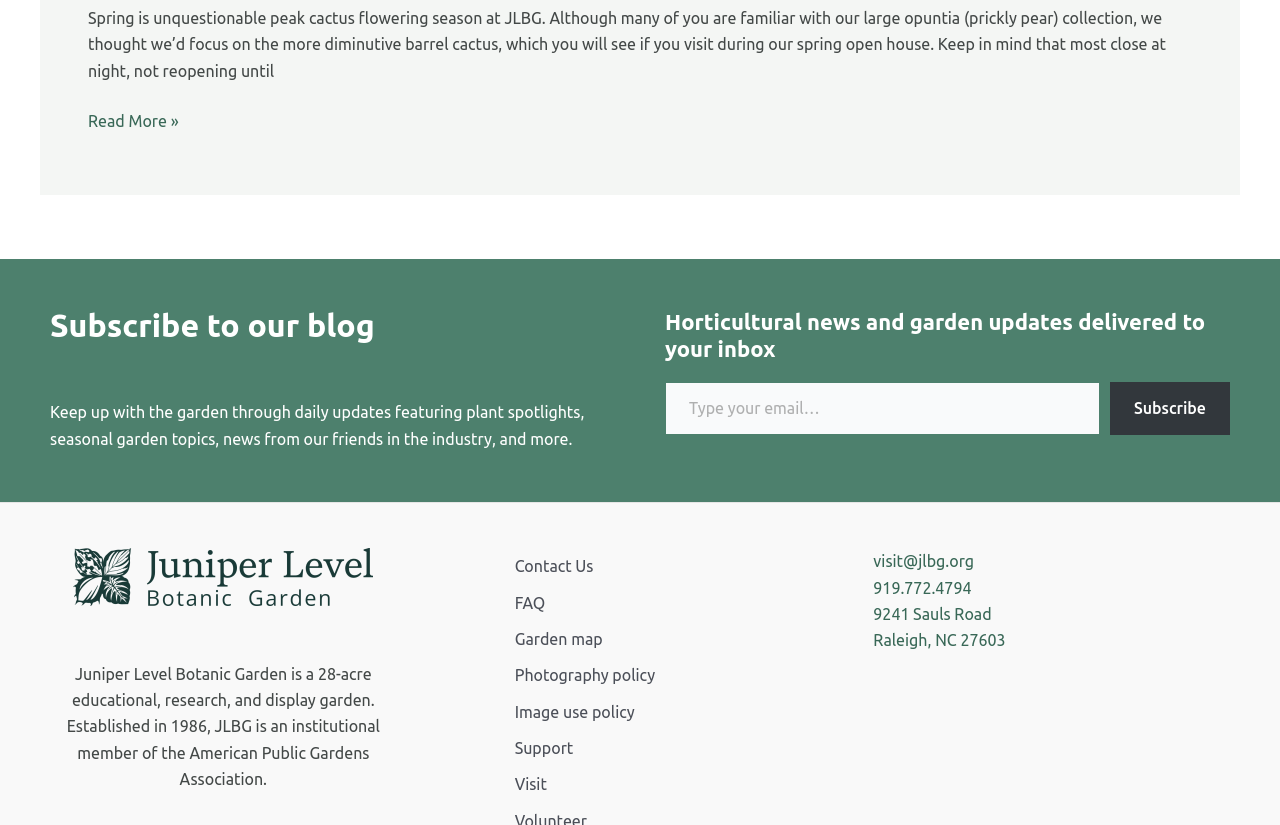Identify the bounding box coordinates of the HTML element based on this description: "919.772.4794".

[0.682, 0.701, 0.759, 0.723]